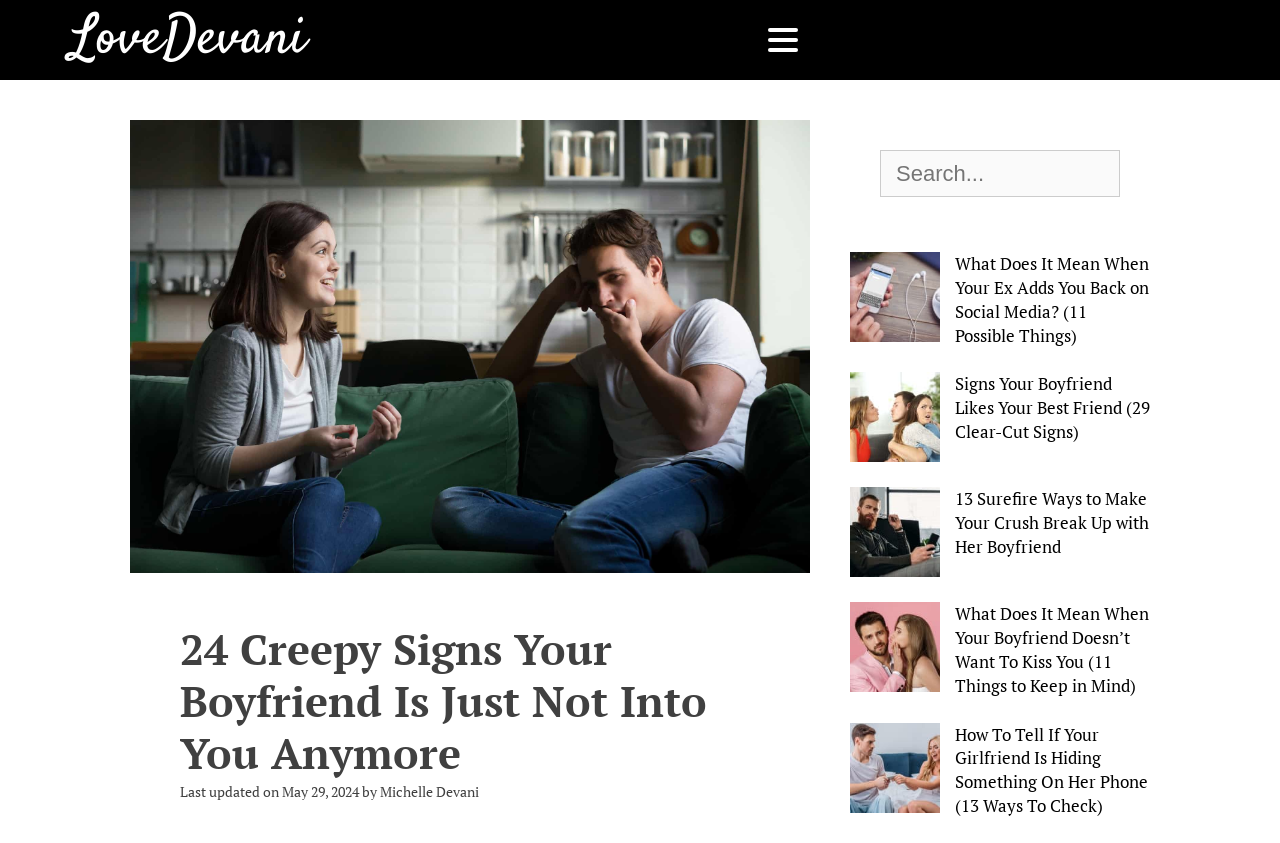Extract the bounding box coordinates for the described element: "name="s" placeholder="Search..."". The coordinates should be represented as four float numbers between 0 and 1: [left, top, right, bottom].

[0.688, 0.178, 0.875, 0.234]